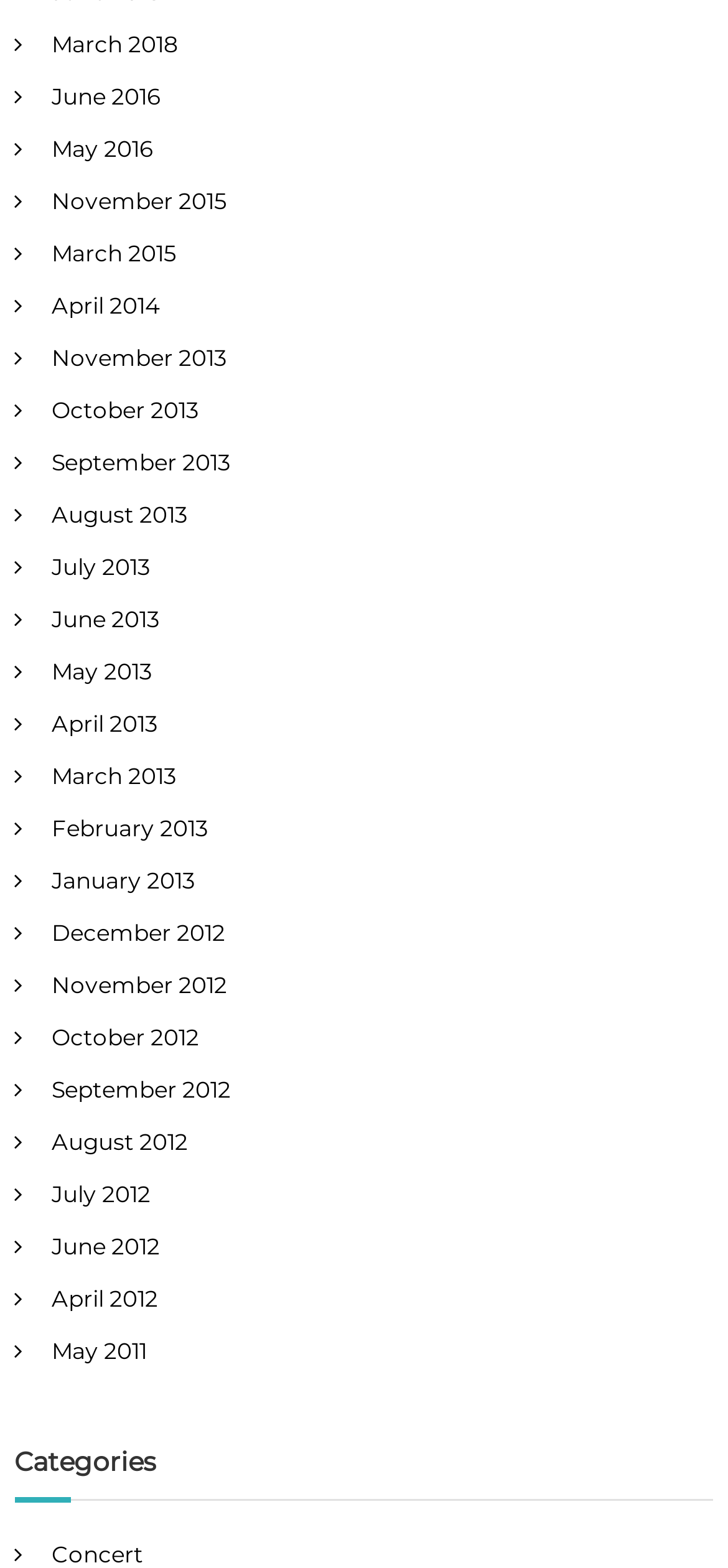Respond to the following query with just one word or a short phrase: 
How many months are listed in 2013?

12